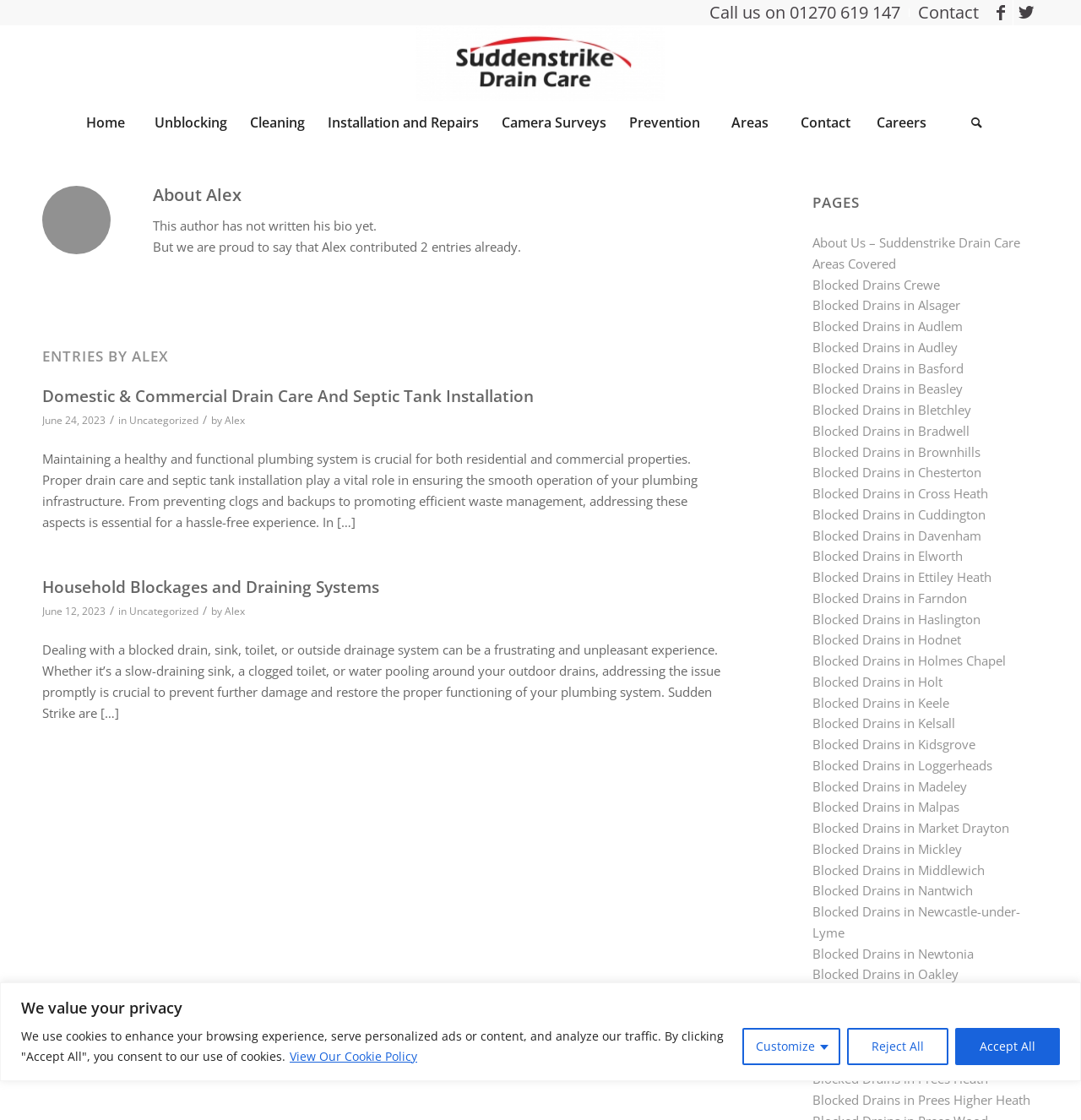Identify the bounding box coordinates for the element you need to click to achieve the following task: "Click on the link to Twitter". Provide the bounding box coordinates as four float numbers between 0 and 1, in the form [left, top, right, bottom].

[0.938, 0.0, 0.961, 0.023]